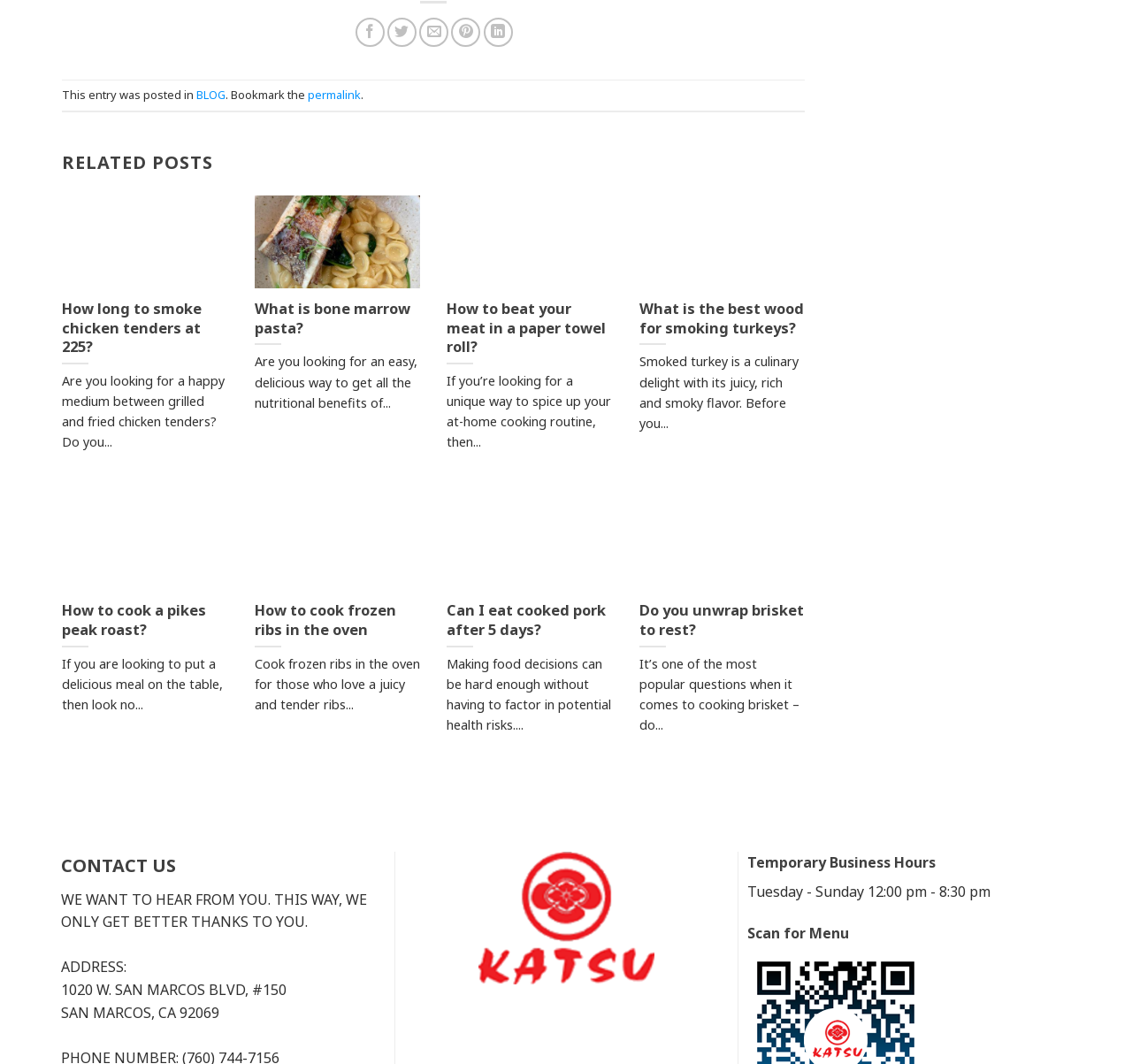Find the bounding box coordinates of the clickable element required to execute the following instruction: "View temporary business hours". Provide the coordinates as four float numbers between 0 and 1, i.e., [left, top, right, bottom].

[0.66, 0.8, 0.946, 0.822]